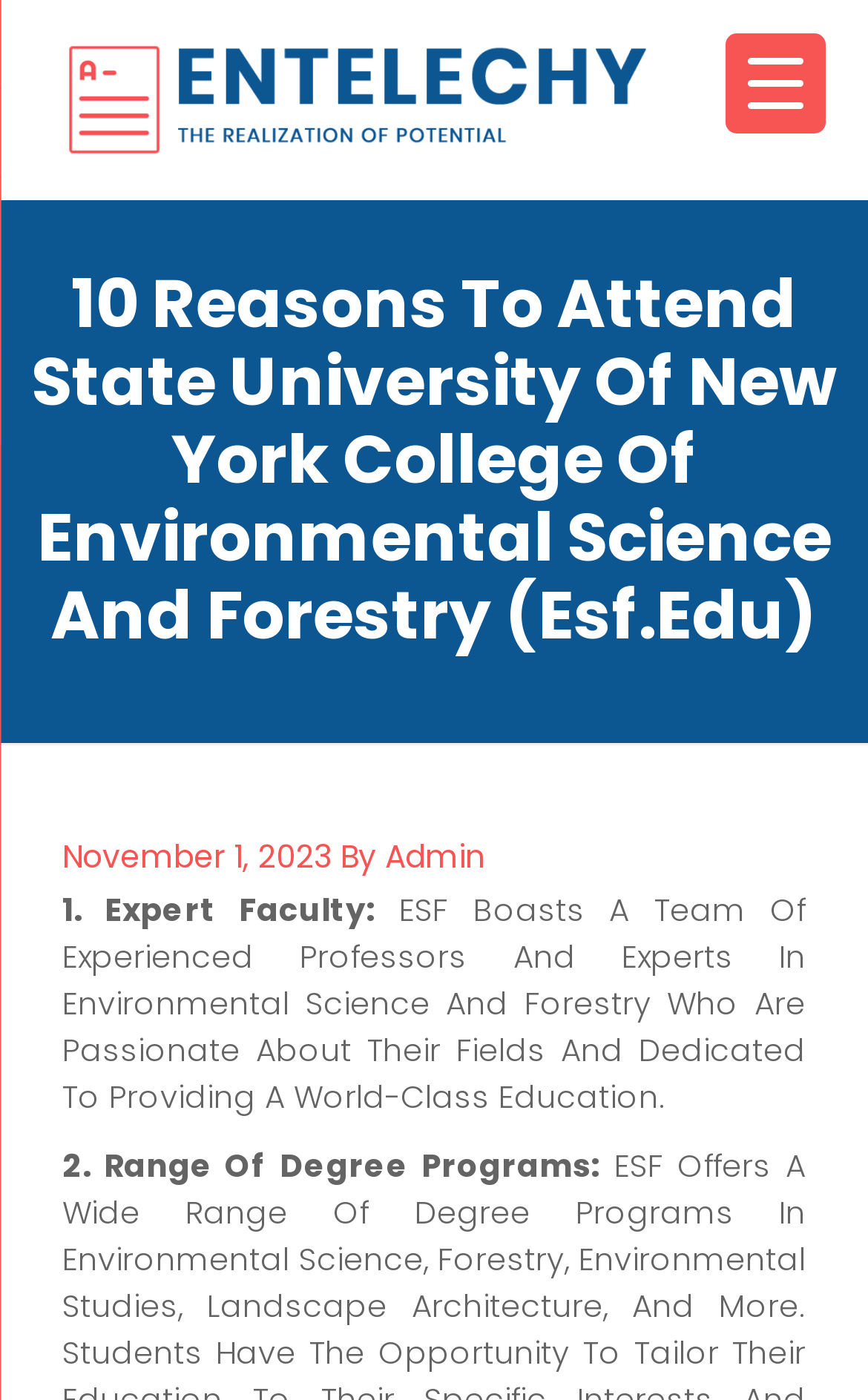What is the name of the website?
Carefully analyze the image and provide a thorough answer to the question.

I found the name of the website by looking at the top-left corner of the webpage where it says 'Entelechy'.